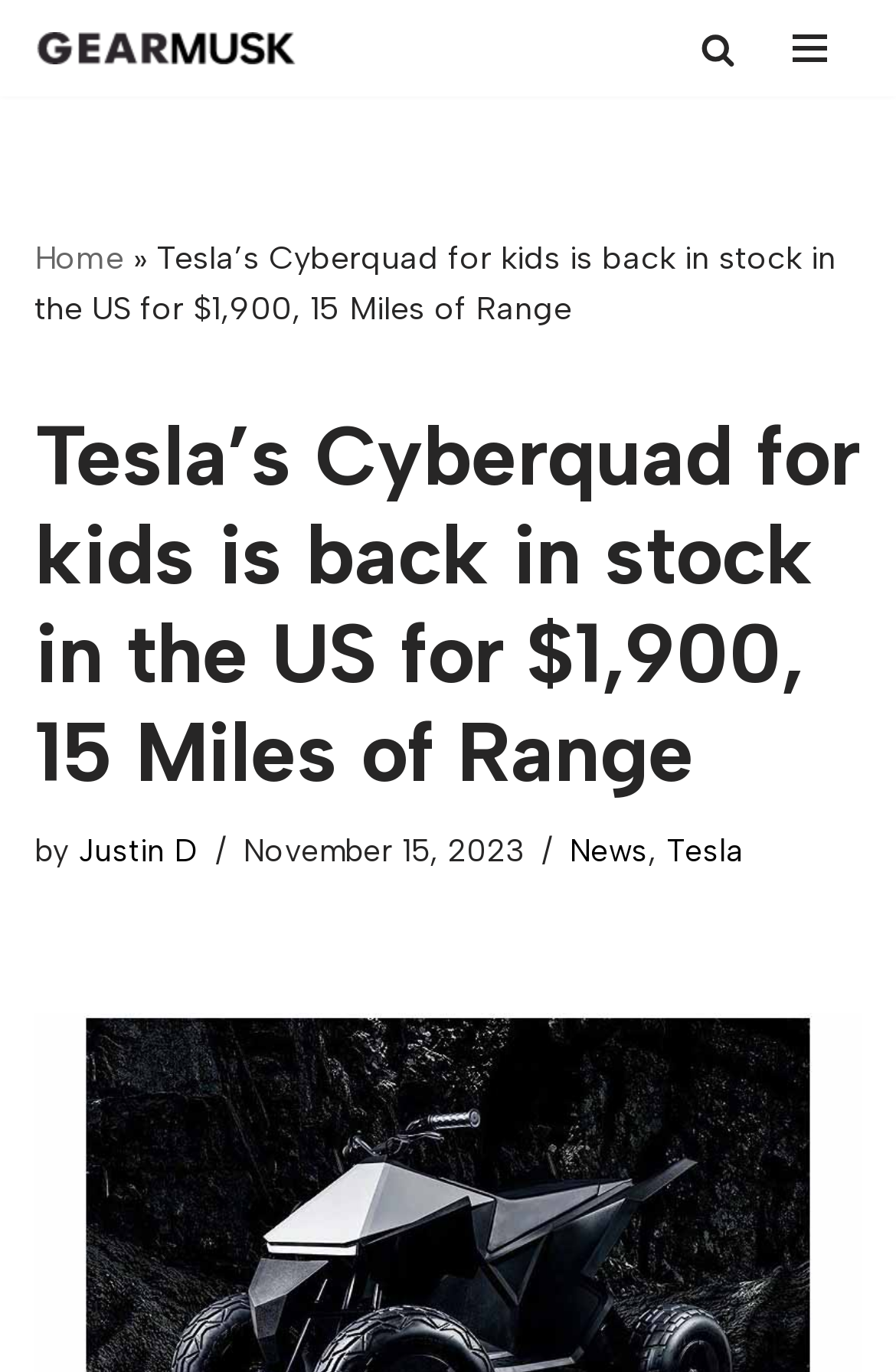What is the date of the article?
Kindly offer a comprehensive and detailed response to the question.

The date of the article is mentioned in the webpage, specifically in the section below the main heading, where it says 'November 15, 2023'.